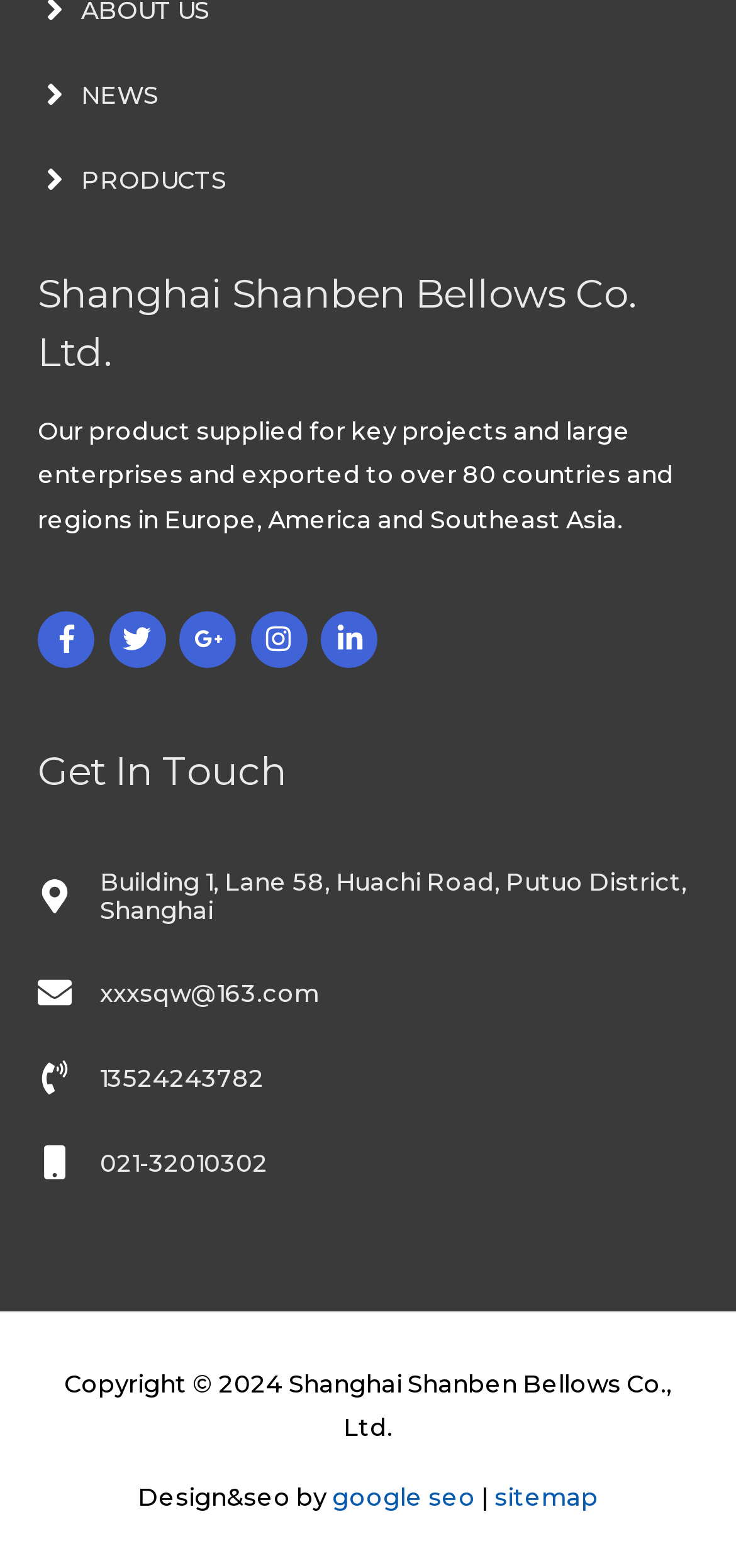Locate the bounding box coordinates of the area you need to click to fulfill this instruction: 'Follow on Facebook'. The coordinates must be in the form of four float numbers ranging from 0 to 1: [left, top, right, bottom].

[0.071, 0.398, 0.109, 0.416]